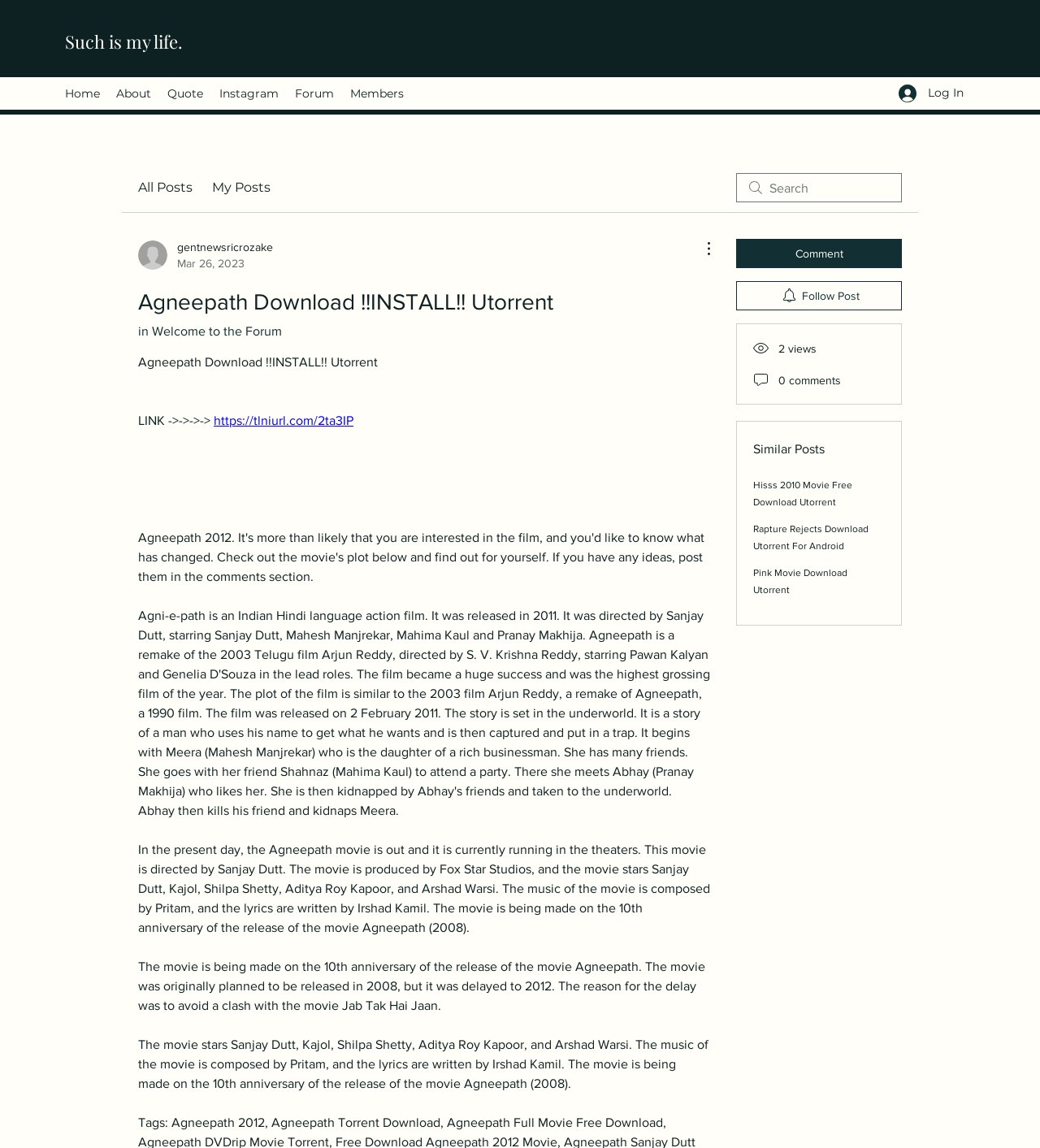Describe every aspect of the webpage in a detailed manner.

The webpage is about Agneepath, a movie, and provides information about downloading it via Utorrent. At the top left, there is a navigation menu with links to "Home", "About", "Quote", "Instagram", "Forum", and "Members". On the top right, there is a "Log In" button accompanied by a small image. 

Below the navigation menu, there are two links: "All Posts" and "My Posts". Next to these links, there is a small image and a search bar labeled "Search". The search bar contains a link to a post titled "gentnewsricrozake Mar 26, 2023" and a "More Actions" button with a dropdown menu.

The main content of the webpage is a heading that reads "Agneepath Download!!INSTALL!! Utorrent" followed by a paragraph of text that describes the movie, including its director, producers, cast, and music composer. Below this, there is a link to download the movie via Utorrent, accompanied by a brief description of the movie.

Further down, there are three paragraphs of text that provide more information about the movie, including its release date and cast. The webpage also features several buttons, including "Comment", "Follow Post", and a few small images. At the bottom, there are links to similar posts, including "Hisss 2010 Movie Free Download Utorrent", "Rapture Rejects Download Utorrent For Android", and "Pink Movie Download Utorrent".